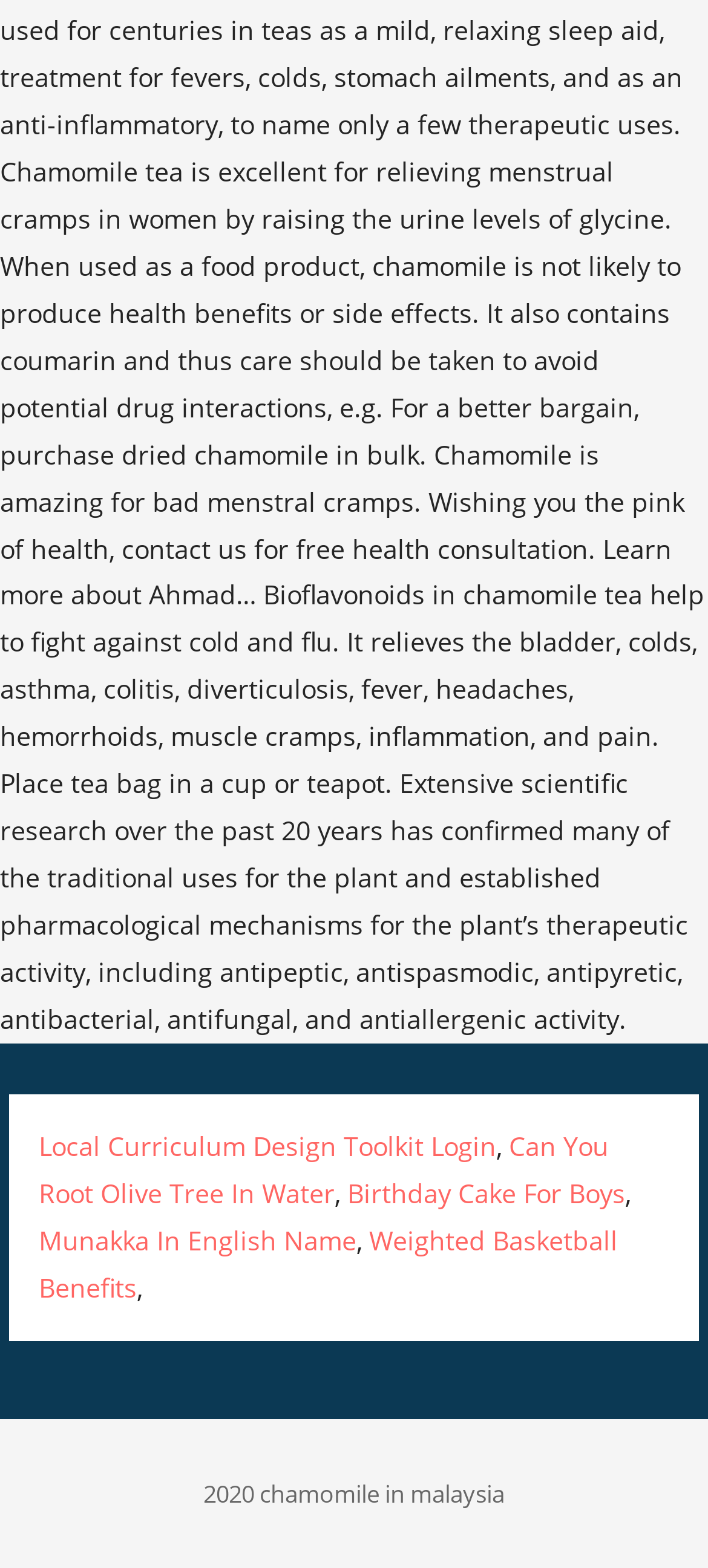Given the element description "Cart" in the screenshot, predict the bounding box coordinates of that UI element.

None